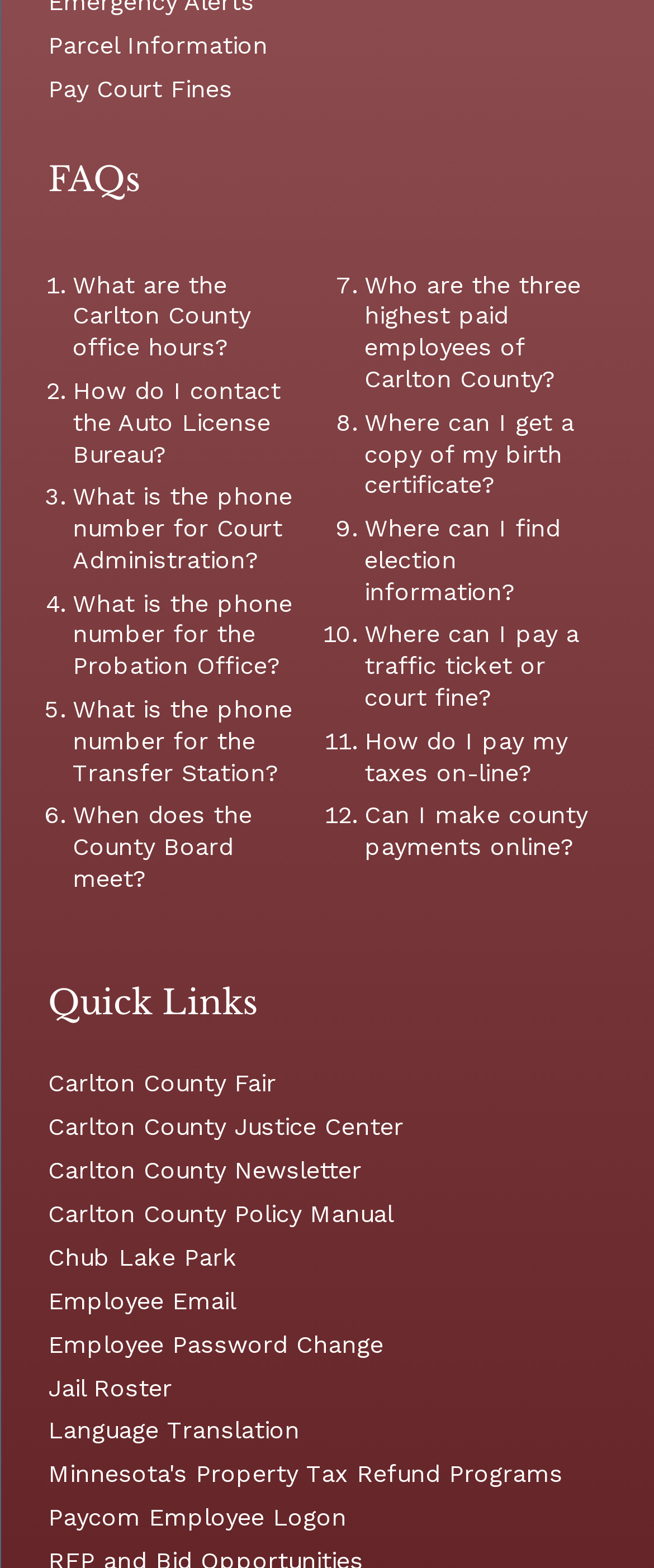How many FAQs are listed on this webpage?
Refer to the image and provide a detailed answer to the question.

I counted the number of links in the FAQs section and found that there are 12 FAQs listed, each with a corresponding link.